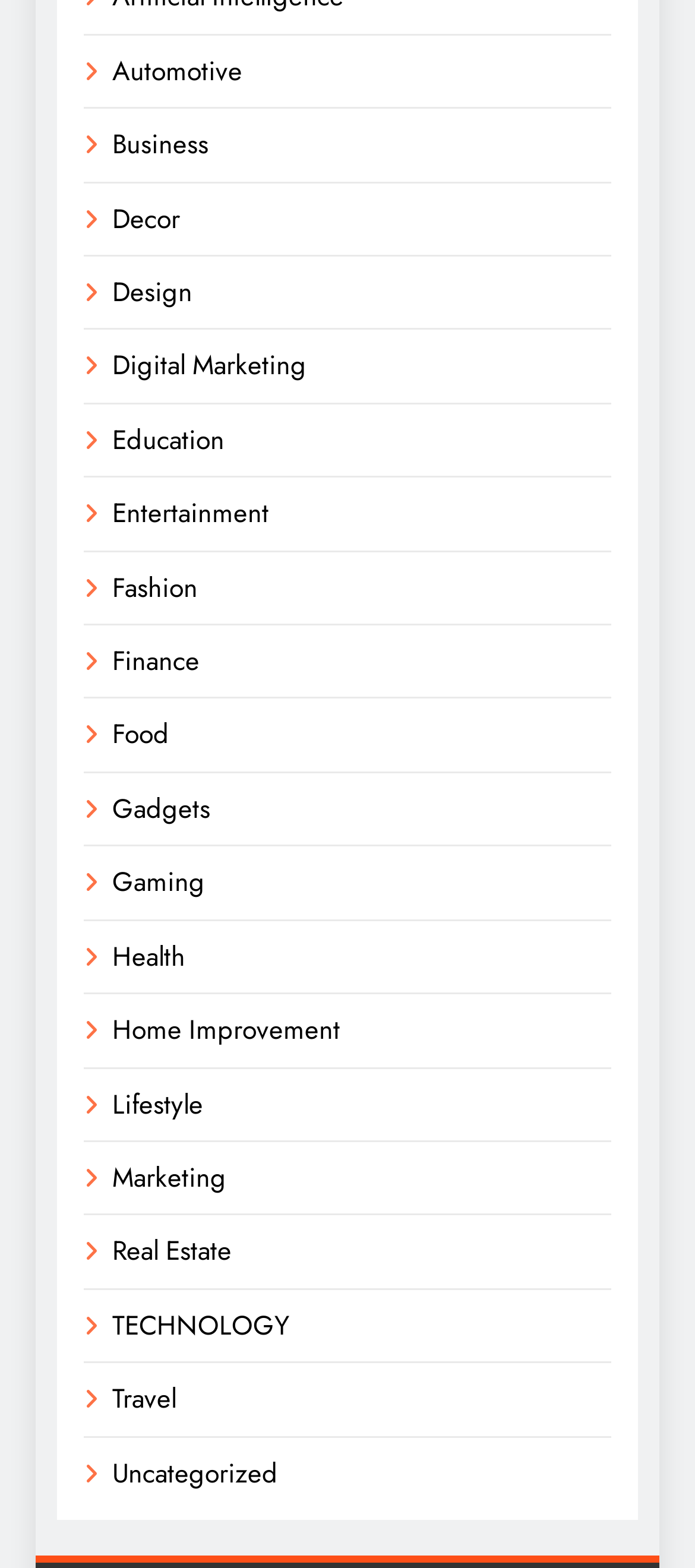Is there a category for Technology?
Please give a detailed answer to the question using the information shown in the image.

I searched the list of categories and found that there is a category called TECHNOLOGY, which is listed among the other categories.